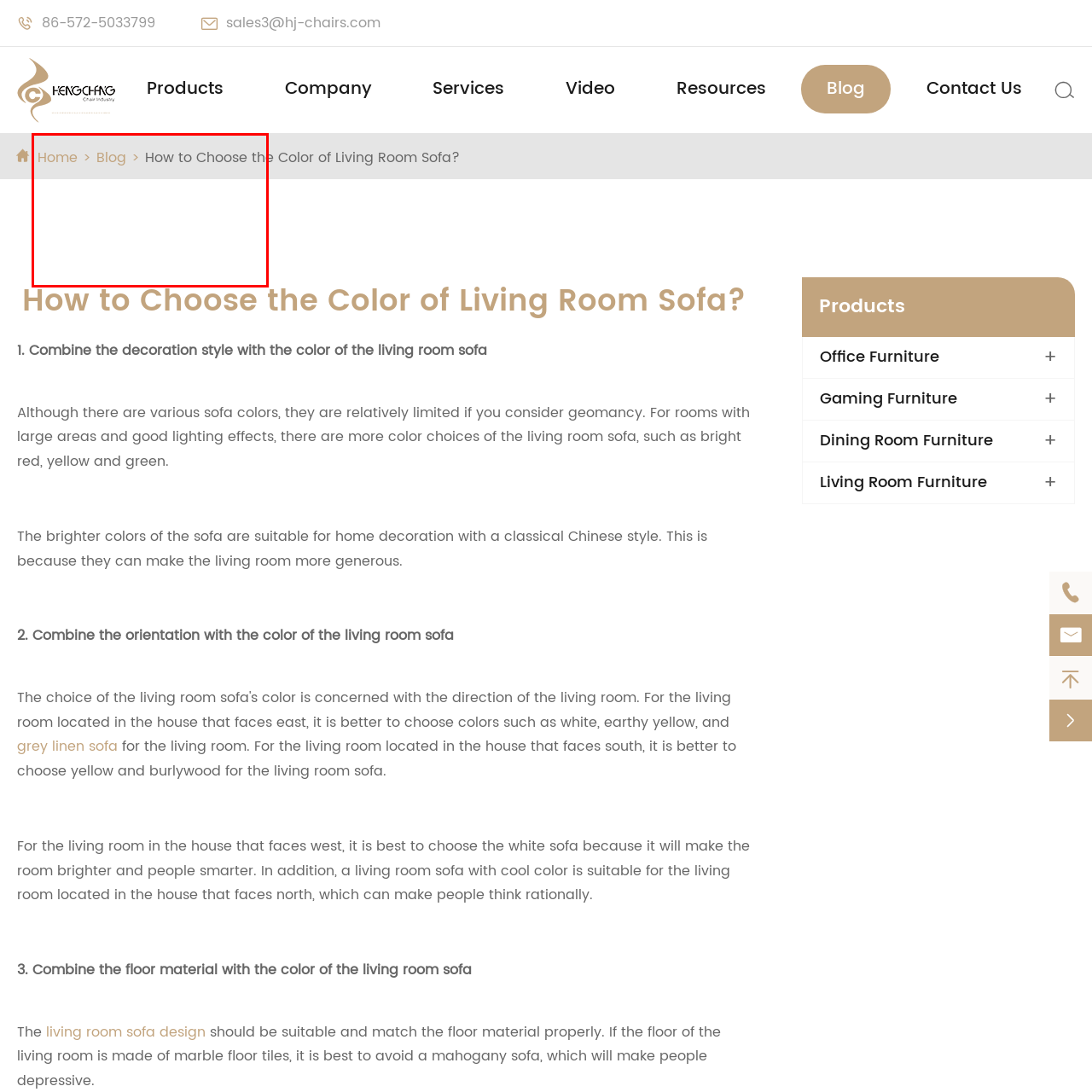Observe the highlighted image and answer the following: Who is the author of the blog?

Zhejiang Anji Hengchang Chair Industry Co., Ltd.